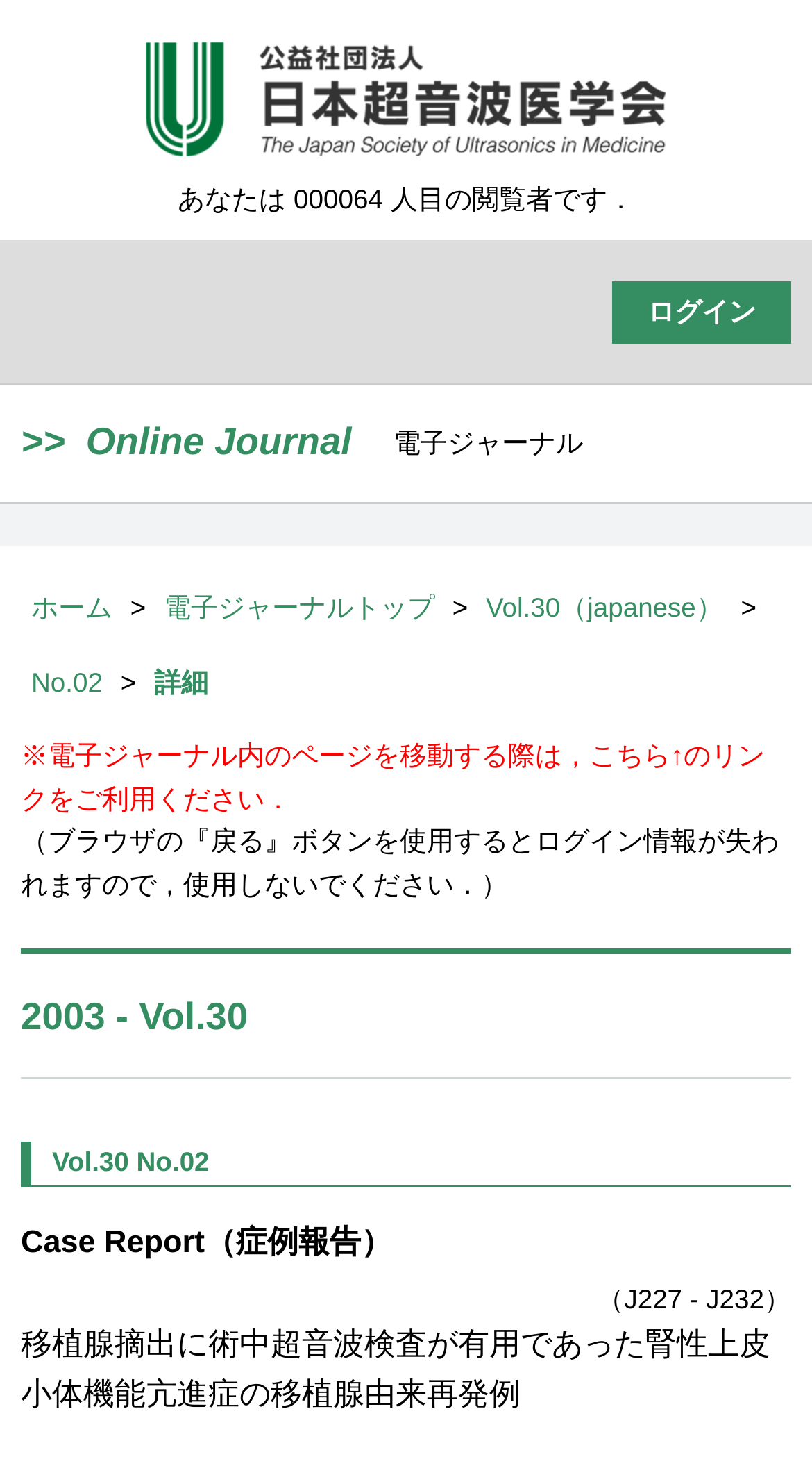What is the title of the online journal?
Using the image as a reference, answer the question with a short word or phrase.

Vol.30 No.02